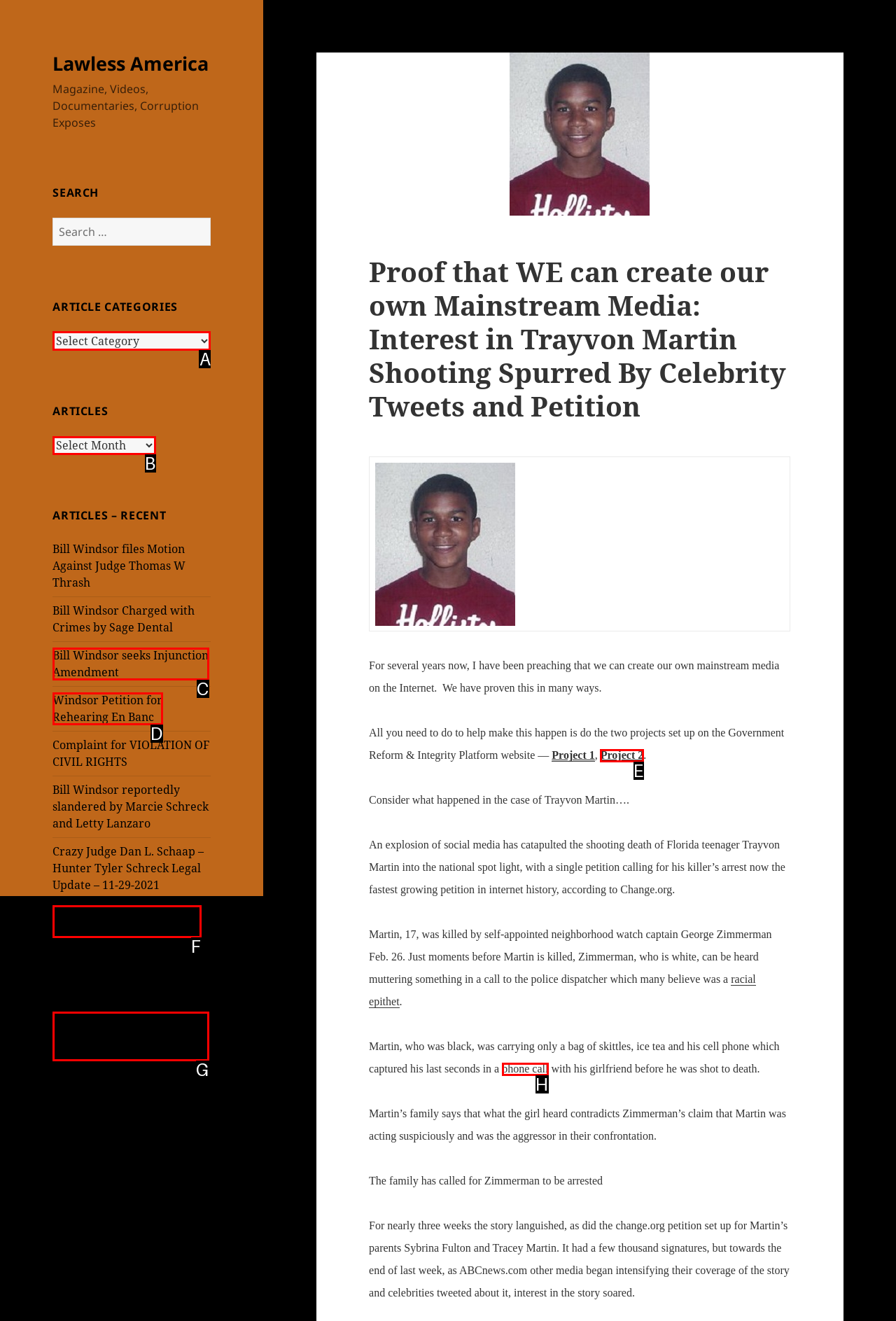Which UI element should you click on to achieve the following task: Select an article category? Provide the letter of the correct option.

A